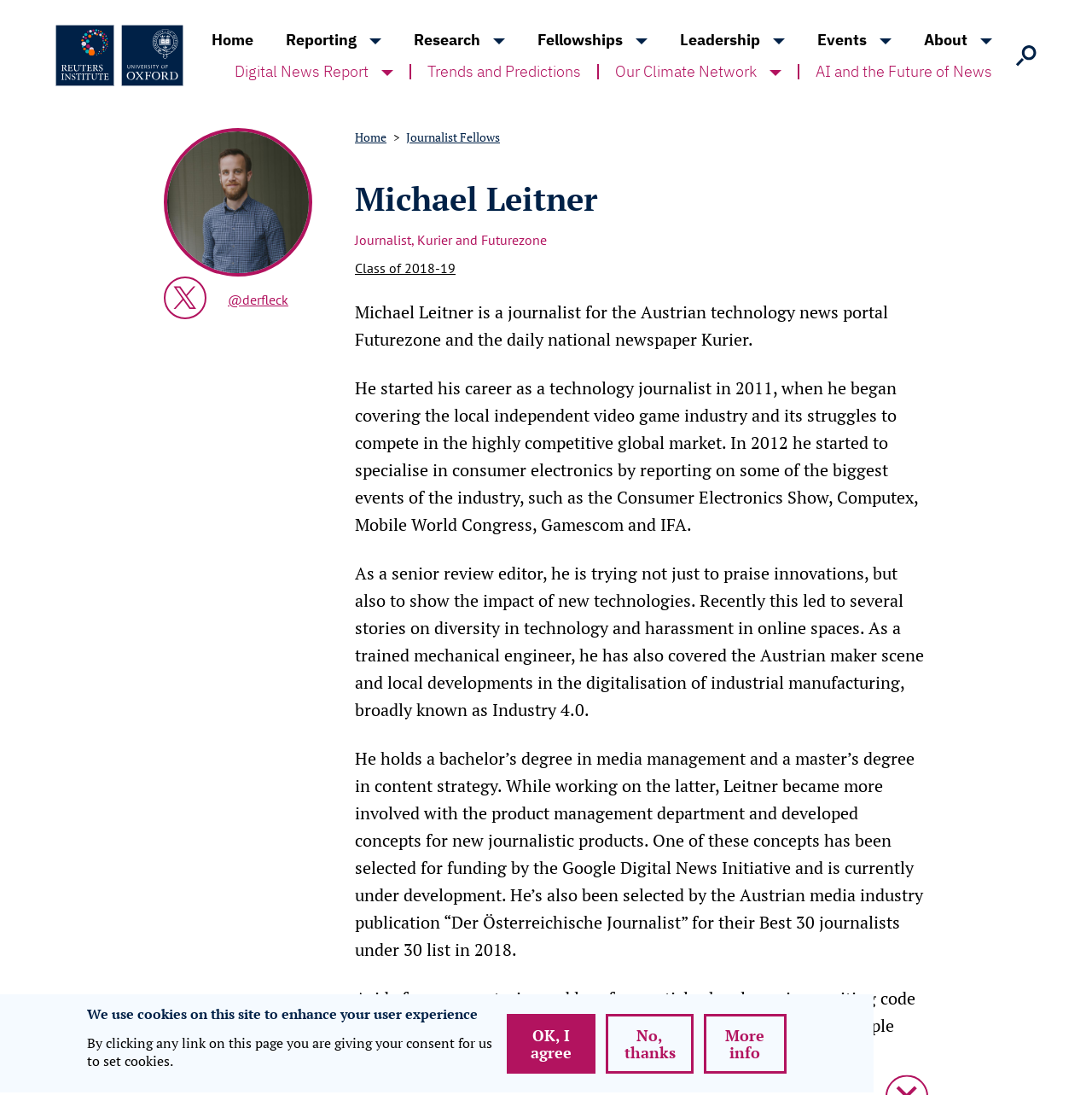What is Michael Leitner's hobby?
Using the image as a reference, give an elaborate response to the question.

I found this answer by reading the static text 'Aside from news stories and longform articles he also enjoys writing code in his spare time and is an avid runner...' which mentions his hobby.